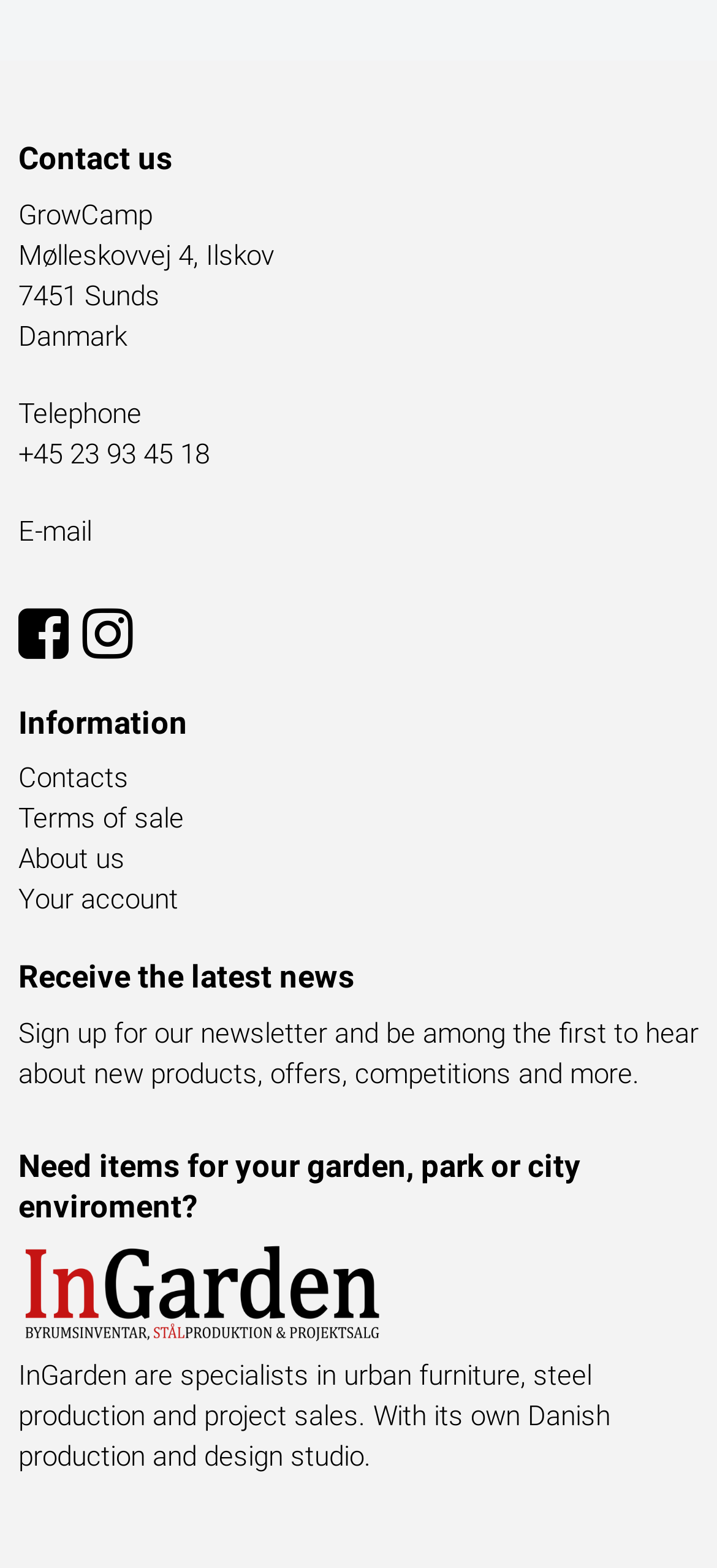Provide the bounding box coordinates of the HTML element this sentence describes: "Terms of sale". The bounding box coordinates consist of four float numbers between 0 and 1, i.e., [left, top, right, bottom].

[0.026, 0.509, 0.256, 0.535]